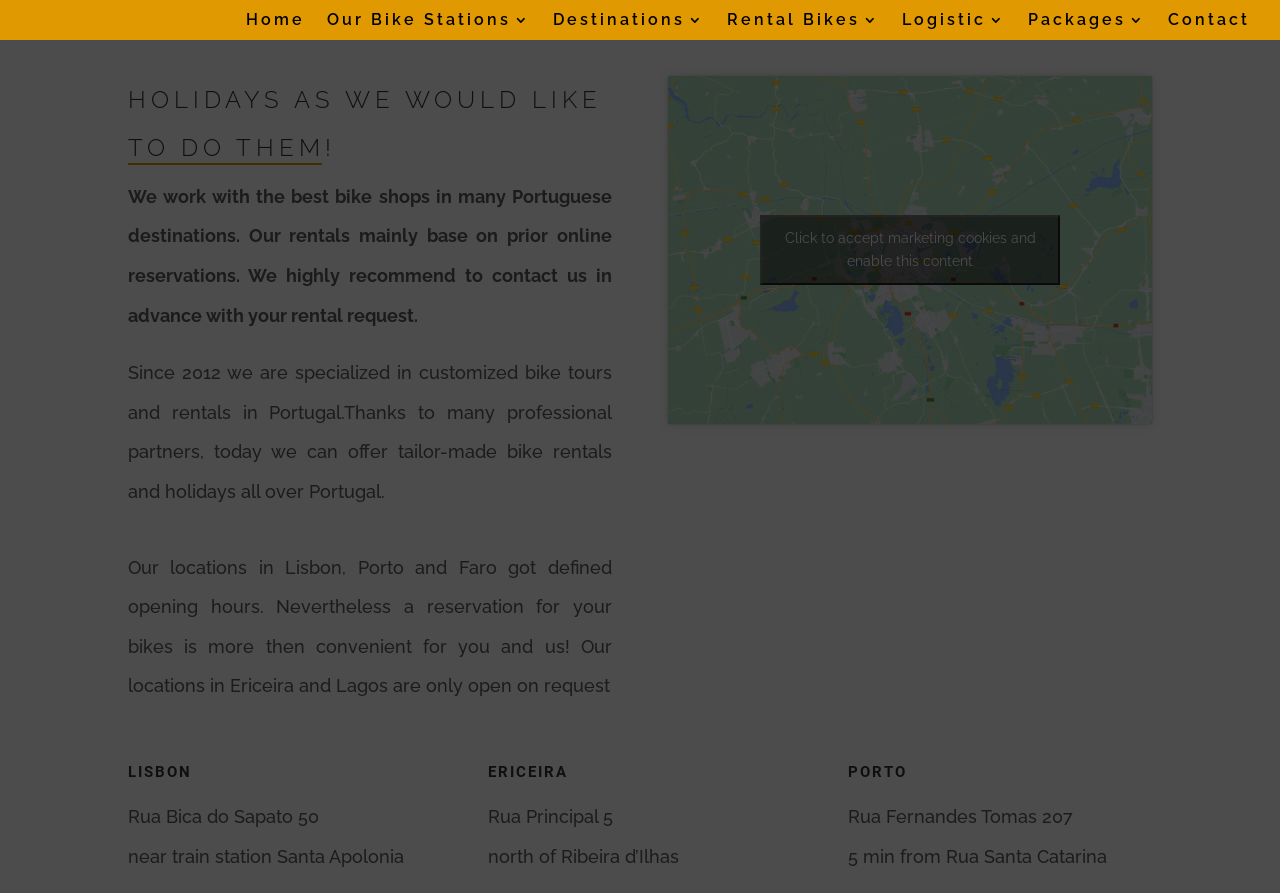How many locations are mentioned on the webpage?
Refer to the image and give a detailed answer to the query.

By analyzing the webpage content, I found five locations mentioned: Lisbon, Porto, Faro, Ericeira, and Lagos. These locations are mentioned in the headings and subsequent paragraphs, providing information about the company's bike stations.